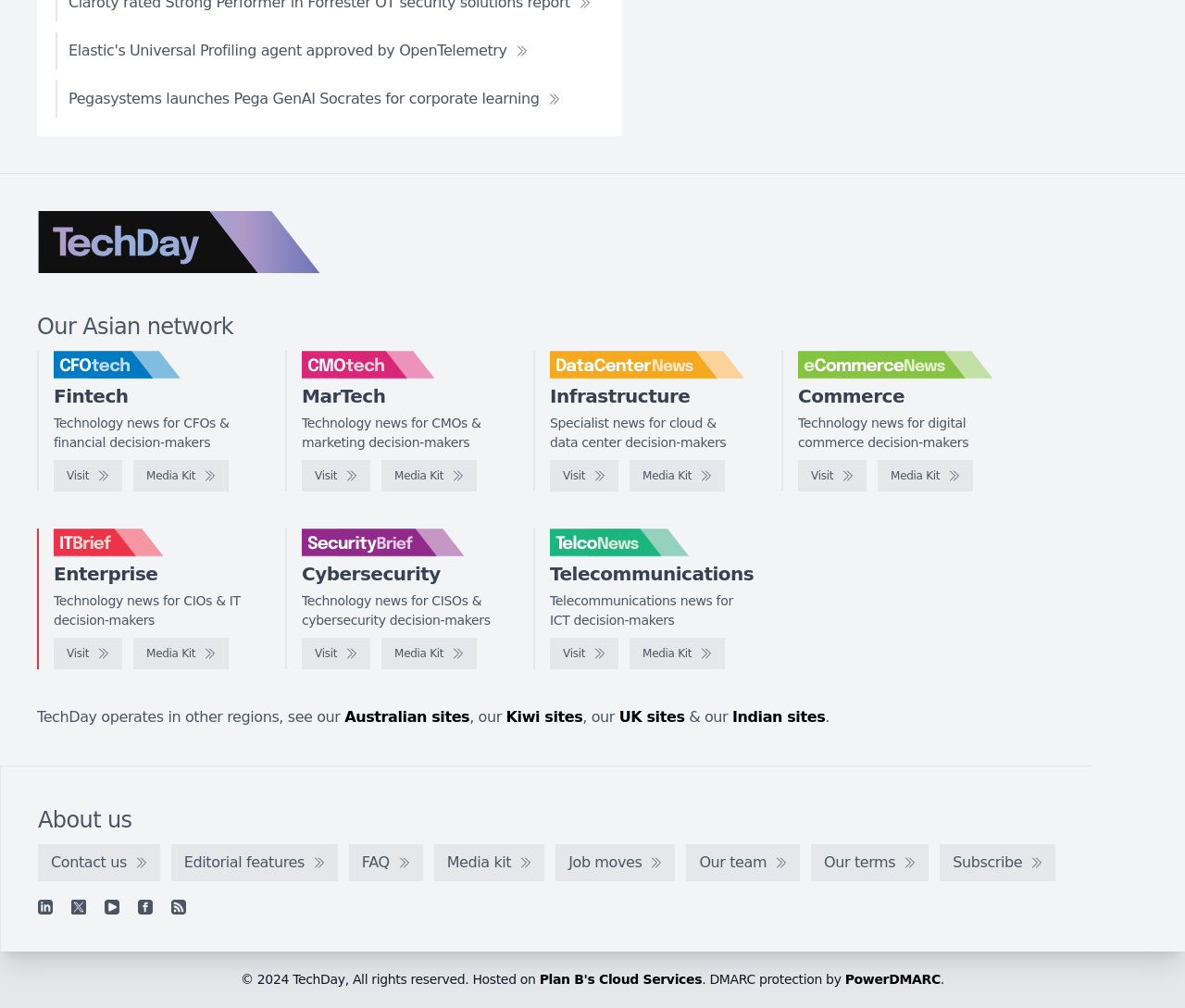Please identify the bounding box coordinates of the element's region that I should click in order to complete the following instruction: "Contact us". The bounding box coordinates consist of four float numbers between 0 and 1, i.e., [left, top, right, bottom].

[0.032, 0.837, 0.135, 0.874]